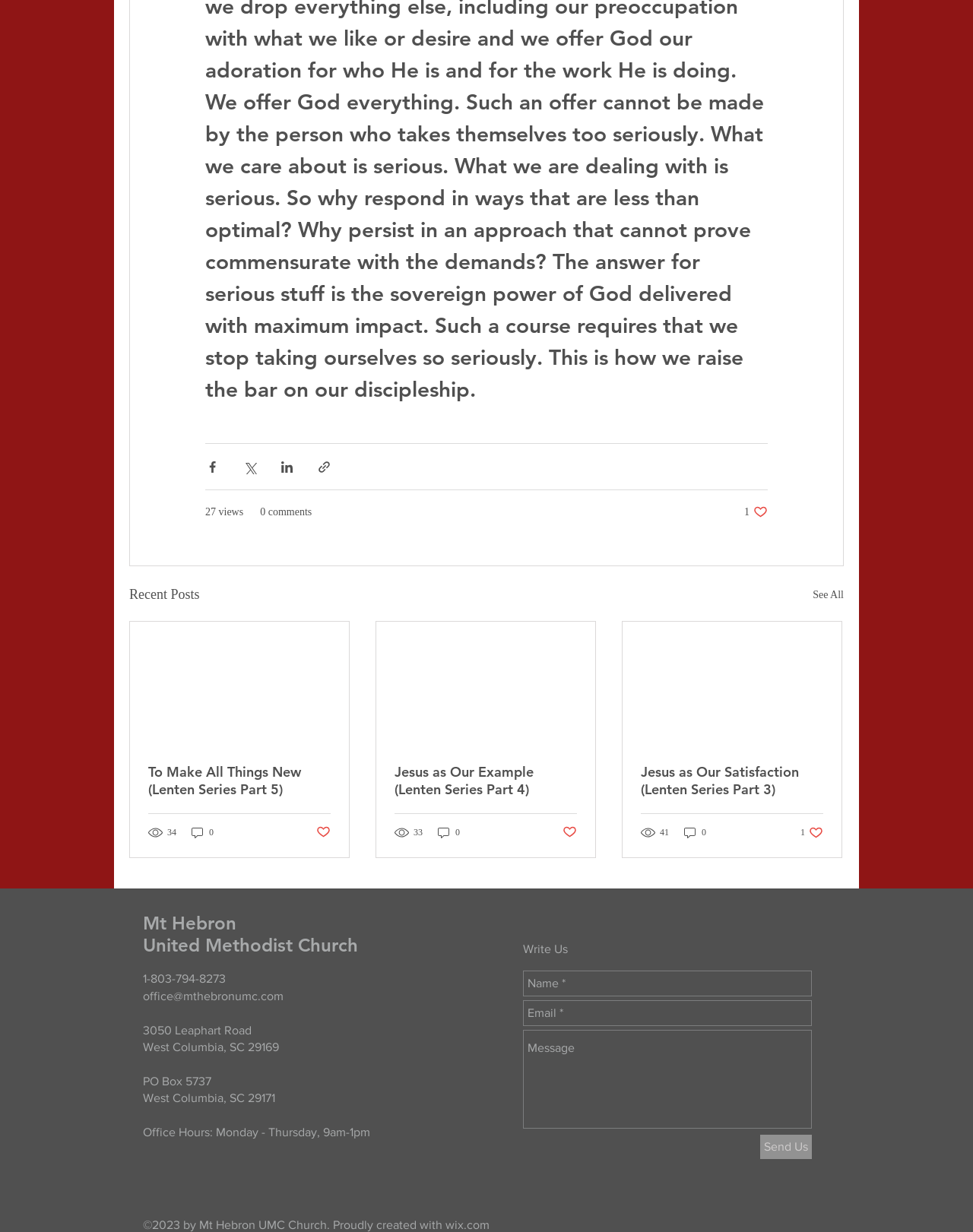Locate the bounding box coordinates of the area you need to click to fulfill this instruction: 'Write a message'. The coordinates must be in the form of four float numbers ranging from 0 to 1: [left, top, right, bottom].

[0.538, 0.788, 0.834, 0.809]